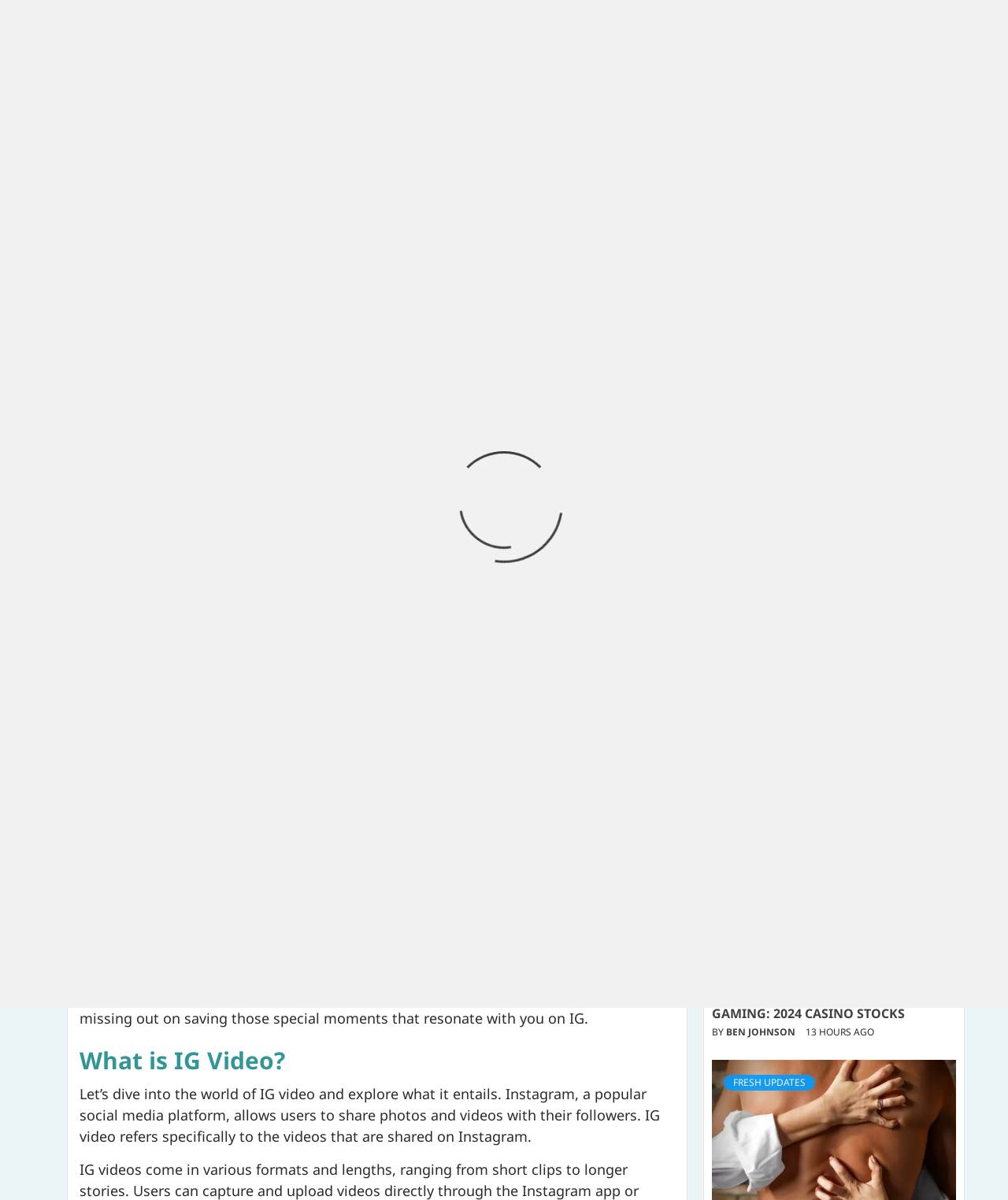Kindly determine the bounding box coordinates for the clickable area to achieve the given instruction: "View the 'FRESH UPDATES' page".

[0.57, 0.045, 0.773, 0.073]